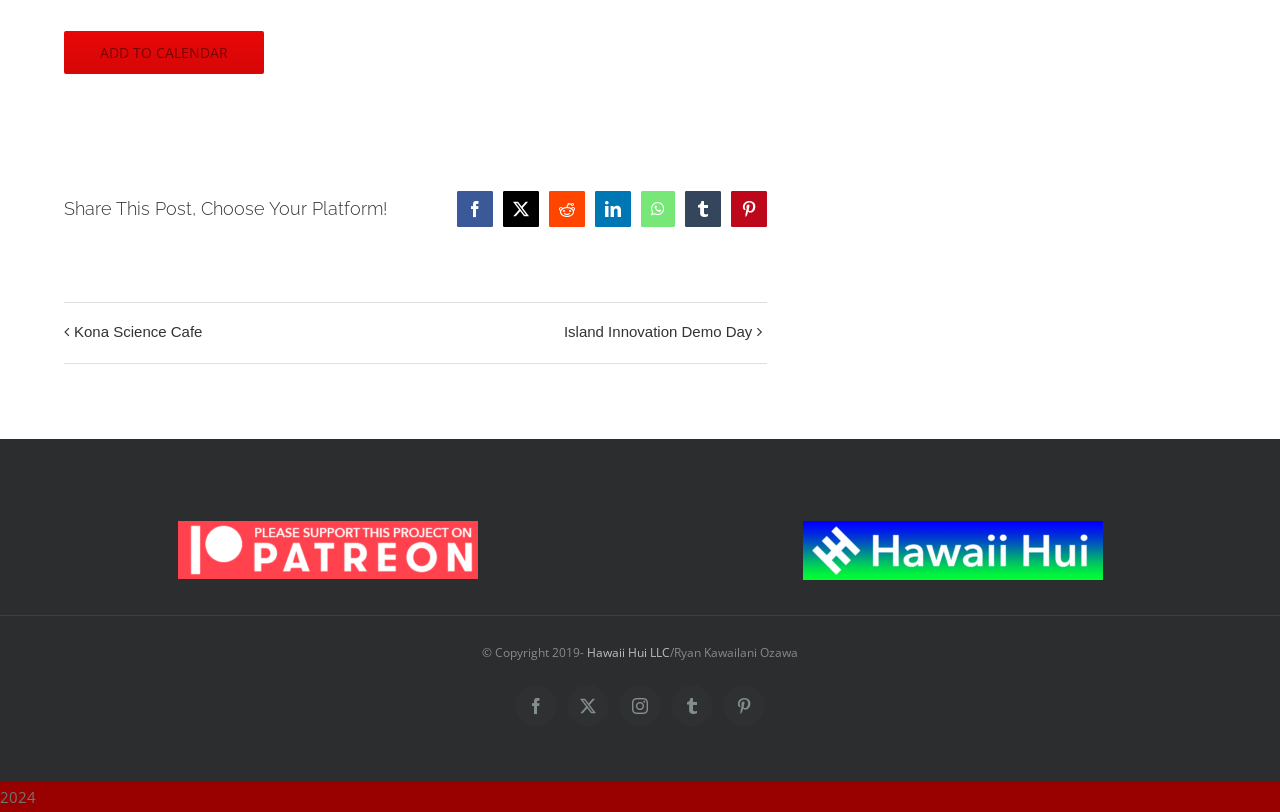Indicate the bounding box coordinates of the element that must be clicked to execute the instruction: "Add to calendar". The coordinates should be given as four float numbers between 0 and 1, i.e., [left, top, right, bottom].

[0.078, 0.054, 0.178, 0.075]